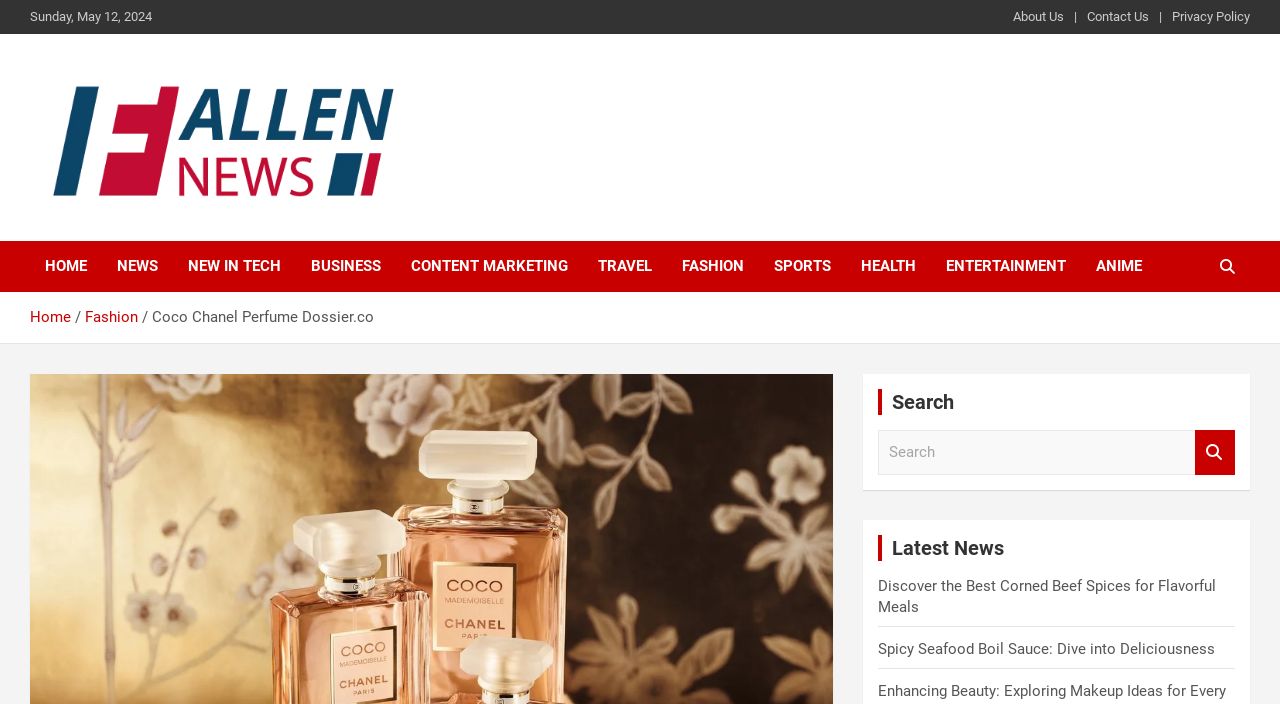Reply to the question with a brief word or phrase: What is the title of the latest news article?

Discover the Best Corned Beef Spices for Flavorful Meals